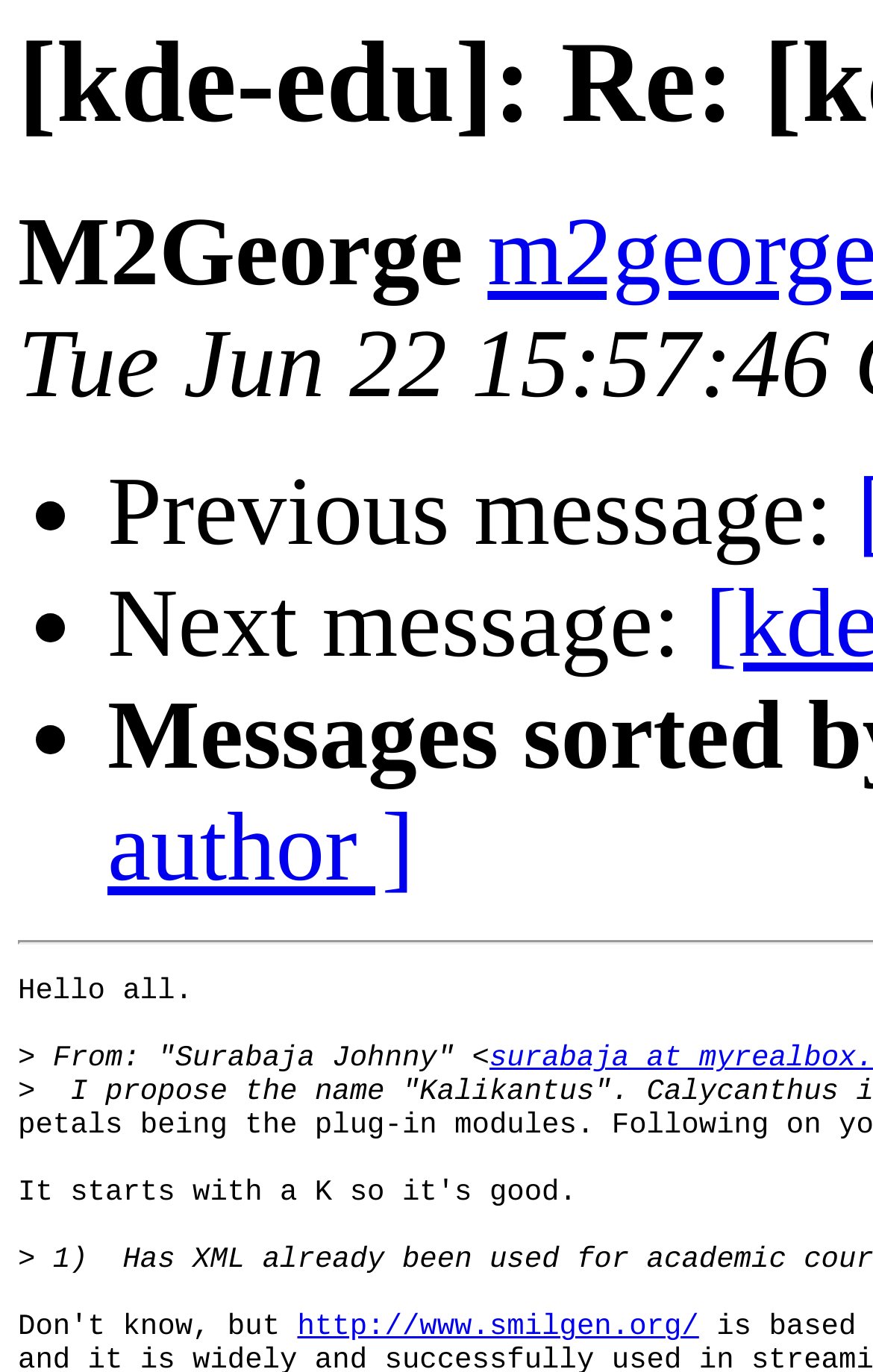What is the URL mentioned in the message?
Answer with a single word or phrase by referring to the visual content.

http://www.smilgen.org/